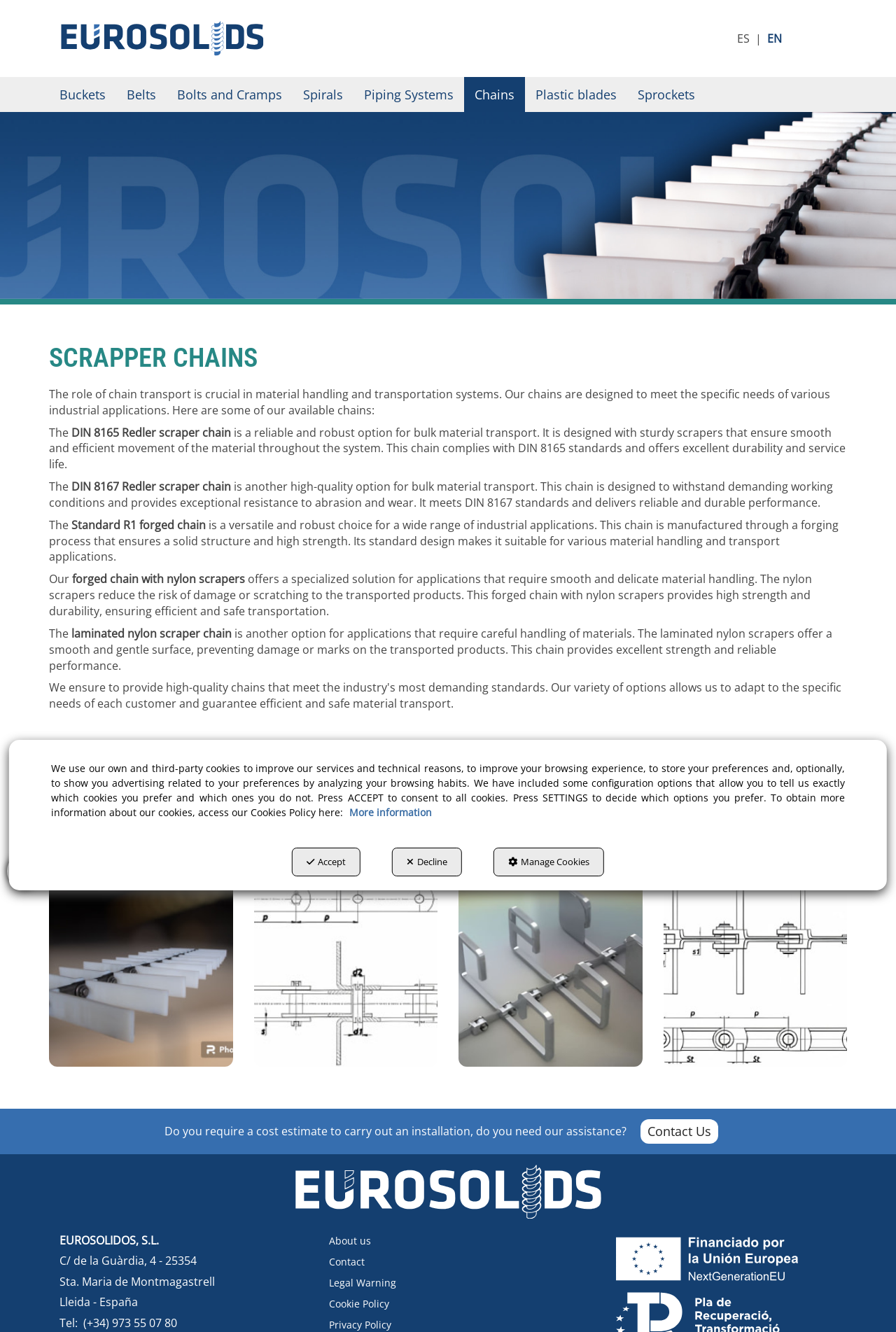Locate the bounding box coordinates of the element you need to click to accomplish the task described by this instruction: "Download the Scrapper Chains catalogue".

[0.055, 0.563, 0.347, 0.631]